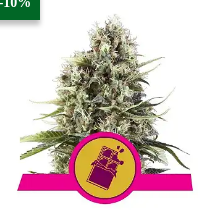Describe the image thoroughly, including all noticeable details.

The image features a close-up of the "Chocolate Haze" cannabis plant, known for its rich flavor and potency. The plant is lush and green, showcasing its dense and frosty buds, a sign of quality and THC content. Below the plant, there is a vibrant pink banner adorned with a festive gift box graphic, highlighting a promotional offer of a 10% discount. This visual element suggests a seasonal or special sale, engaging potential customers by emphasizing value. The overall aesthetic conveys a sense of premium quality, ideal for cannabis enthusiasts looking to enhance their collection with this specific strain.